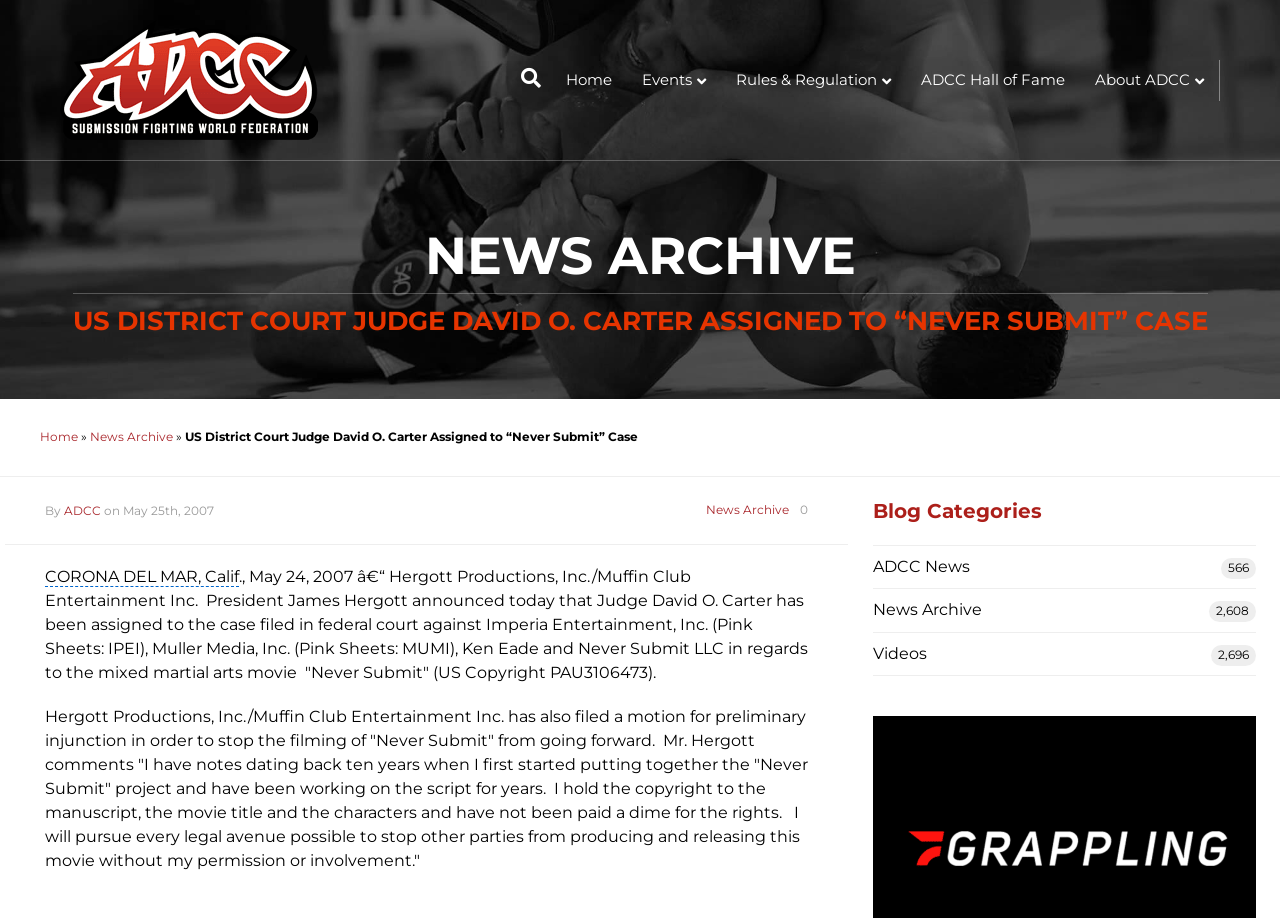Find the bounding box coordinates corresponding to the UI element with the description: "Rules & Regulation". The coordinates should be formatted as [left, top, right, bottom], with values as floats between 0 and 1.

[0.563, 0.065, 0.708, 0.11]